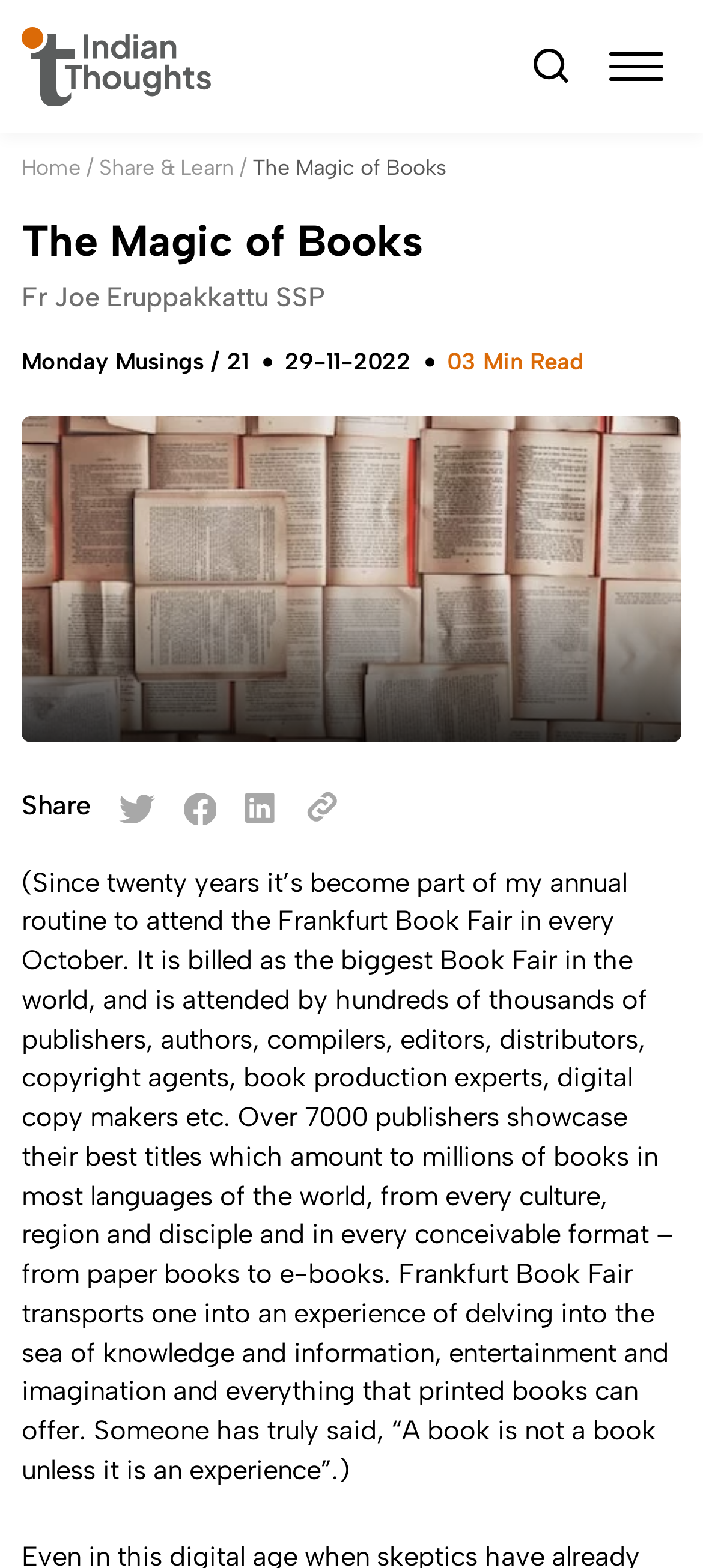Please analyze the image and provide a thorough answer to the question:
What is the date of the article?

The text displays '29-11-2022' which indicates the date of the article.